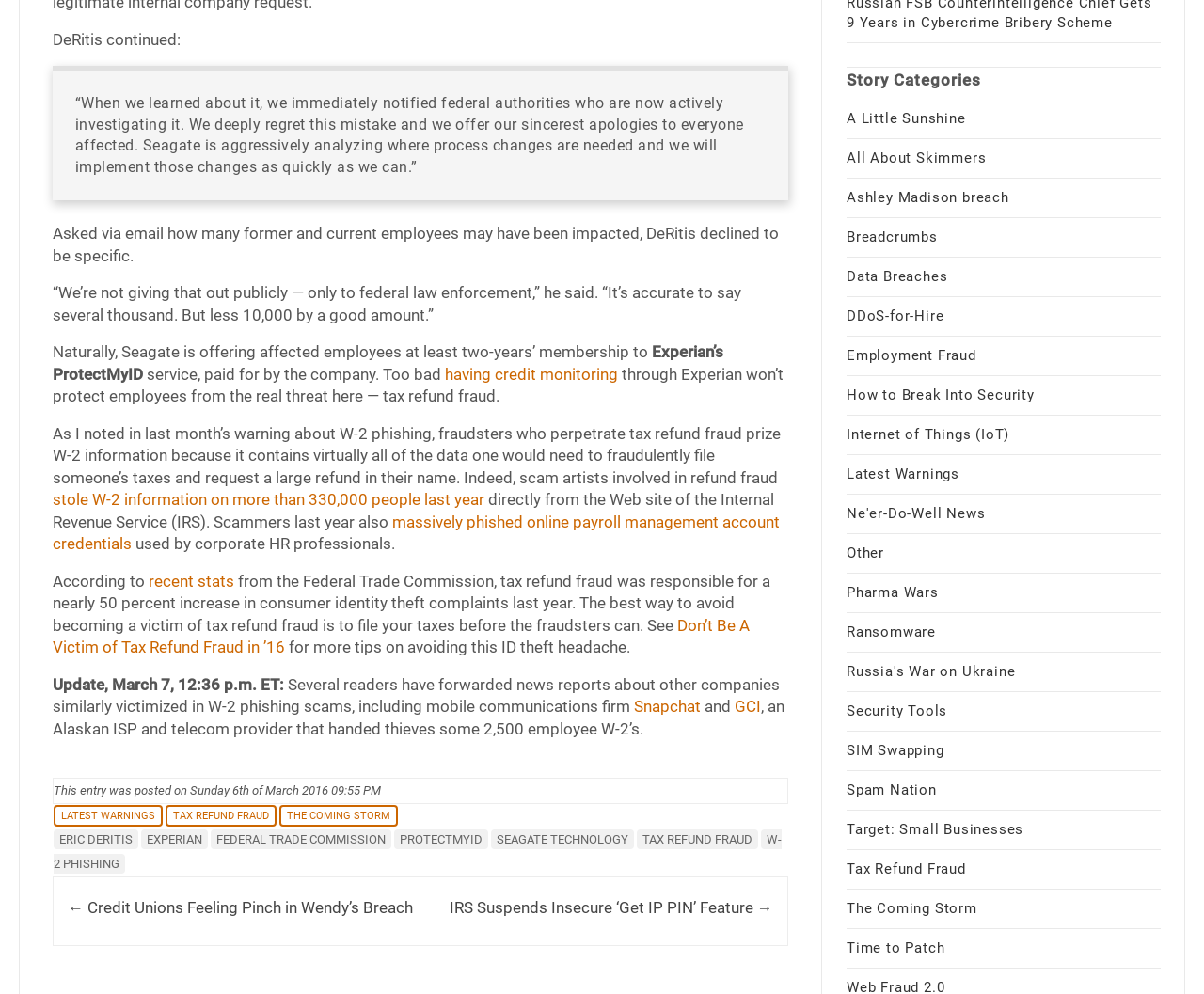What is the name of the service offered to affected employees?
Answer the question with a single word or phrase, referring to the image.

ProtectMyID